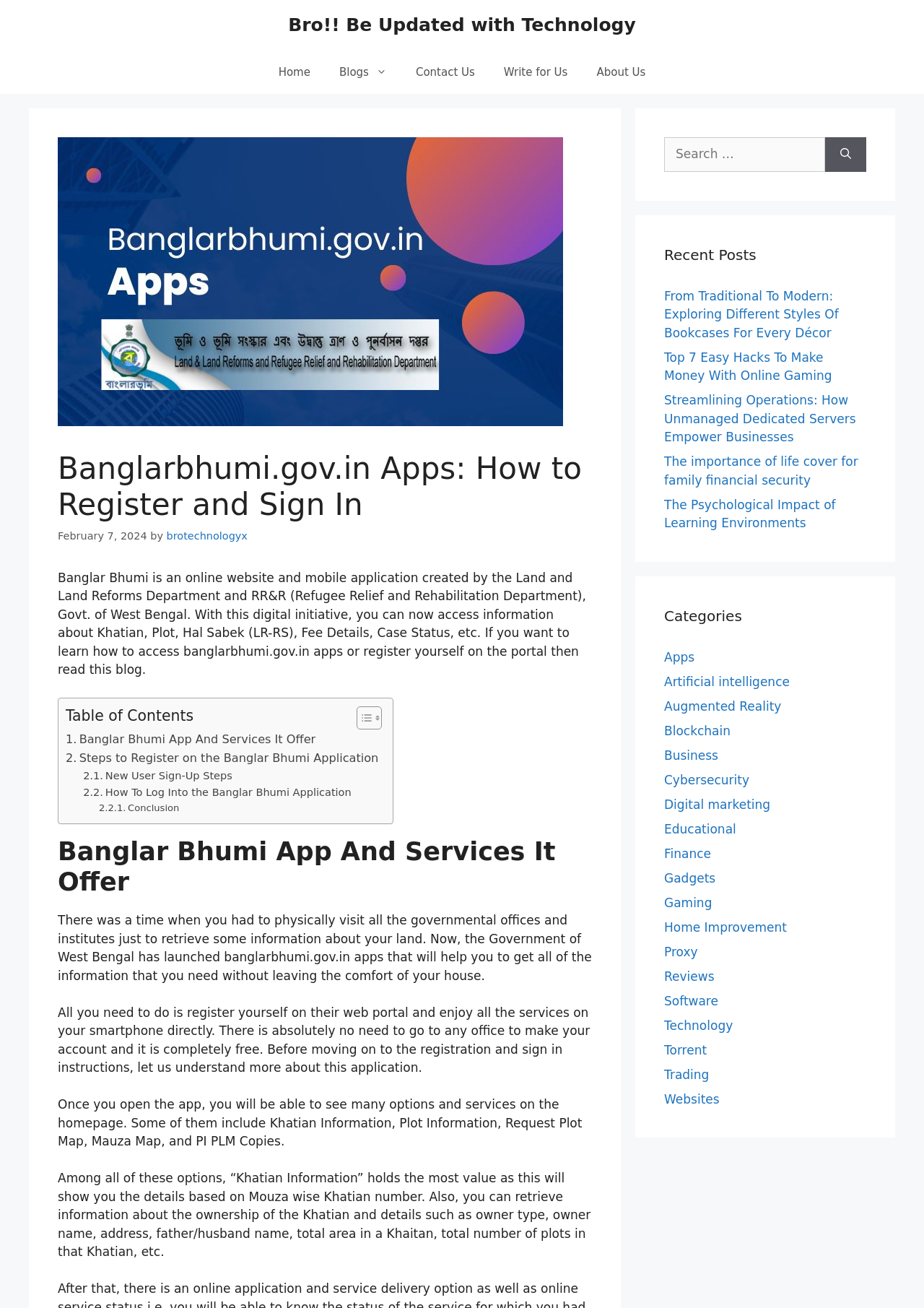Calculate the bounding box coordinates of the UI element given the description: "About Us".

[0.63, 0.039, 0.714, 0.072]